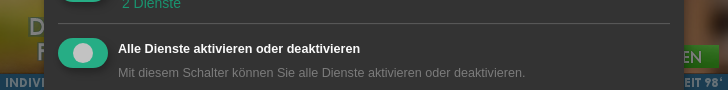Describe all the visual components present in the image.

The image presents a toggle switch designed for managing services, displayed against a dark background for optimal visibility. The switch is labeled in German, reading "Alle Dienste aktivieren oder deaktivieren," which translates to "Activate or deactivate all services." Below this label, there is a description, "Mit diesem Schalter können Sie alle Dienste aktivieren oder deaktivieren," meaning "With this switch, you can activate or deactivate all services." The toggle itself is currently in the 'off' position, illustrated by the green color on the left, indicating that none of the services are currently active. This UI element is likely part of a settings menu, aimed at providing users with a simple and efficient way to control multiple services simultaneously.